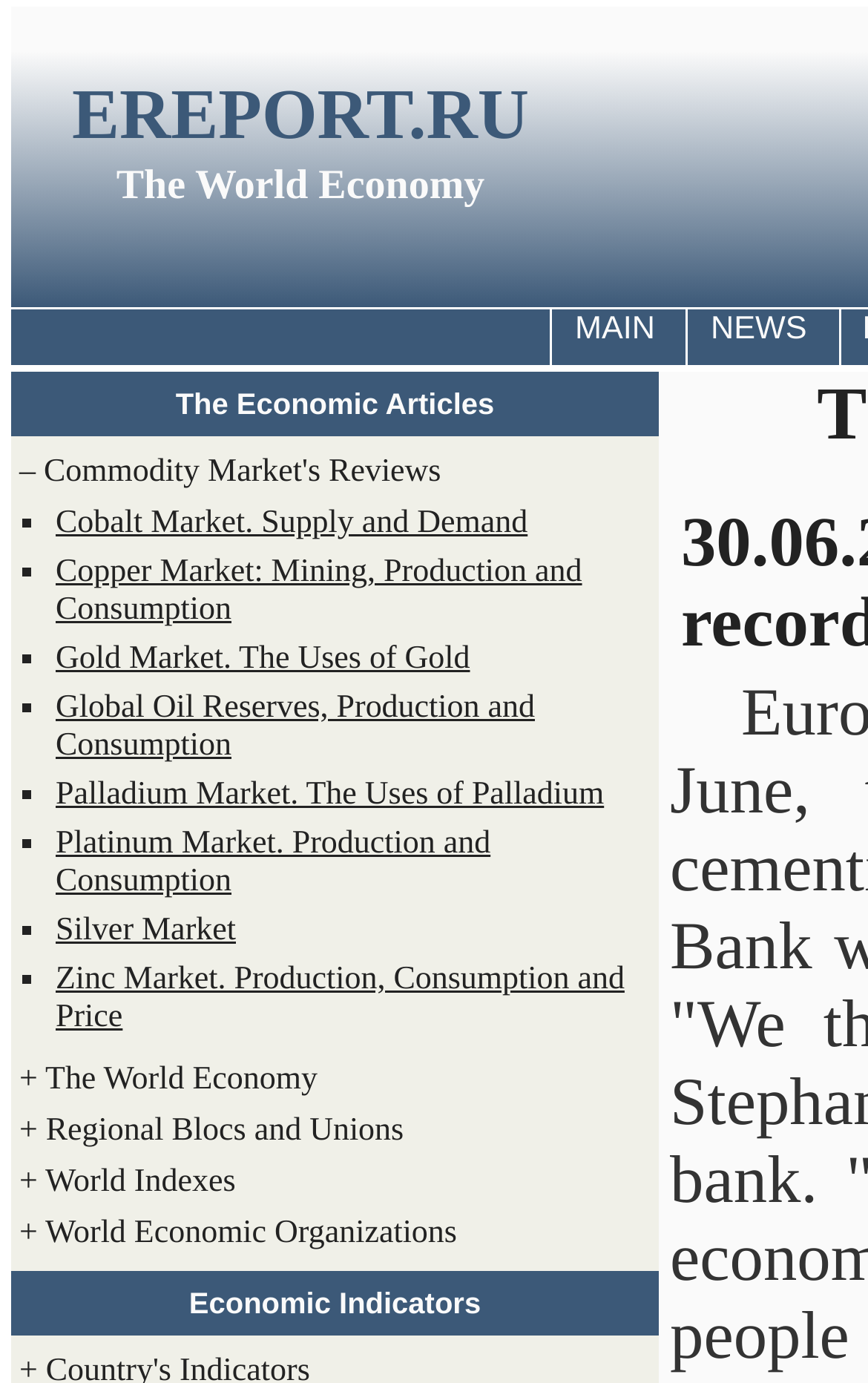Pinpoint the bounding box coordinates of the area that must be clicked to complete this instruction: "View NEWS".

[0.791, 0.222, 0.955, 0.264]